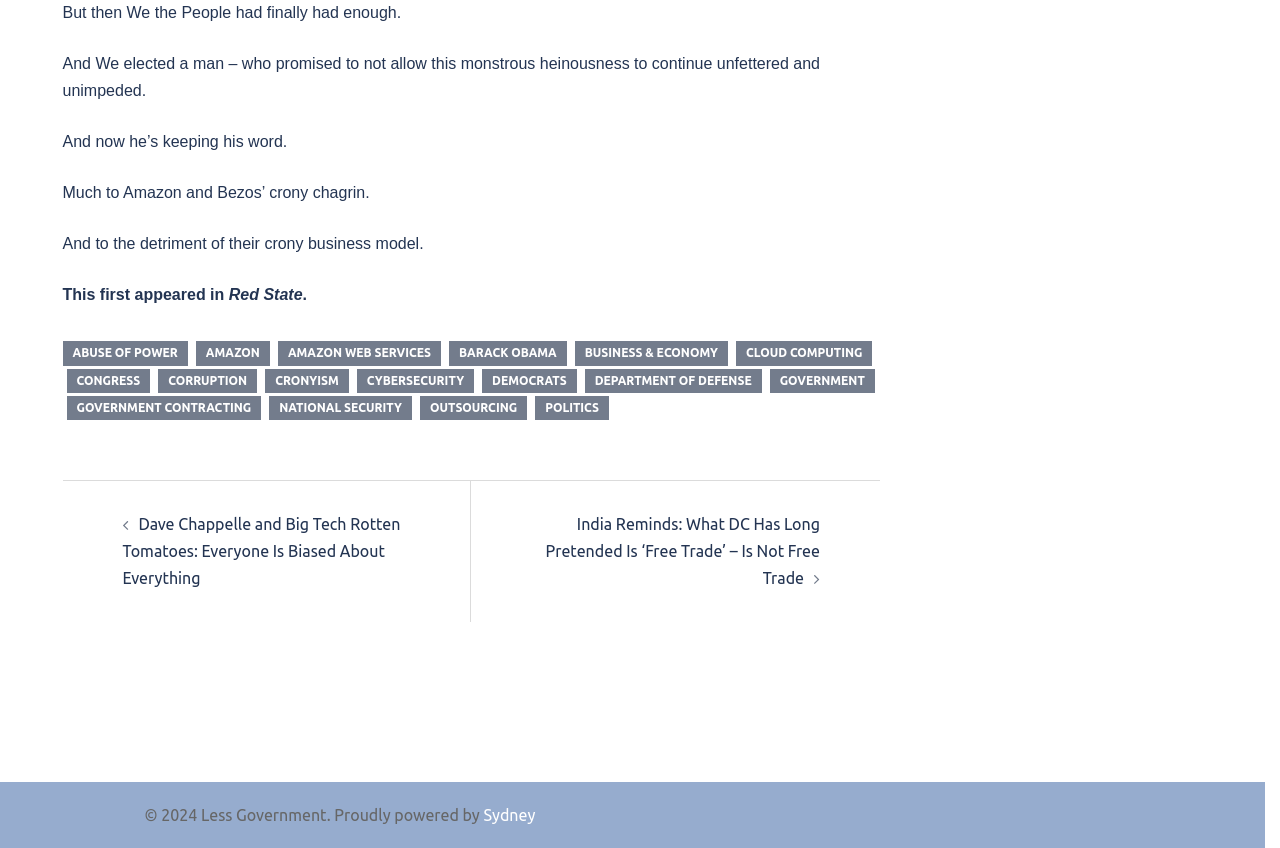Provide the bounding box coordinates for the UI element that is described by this text: "government contracting". The coordinates should be in the form of four float numbers between 0 and 1: [left, top, right, bottom].

[0.052, 0.467, 0.204, 0.495]